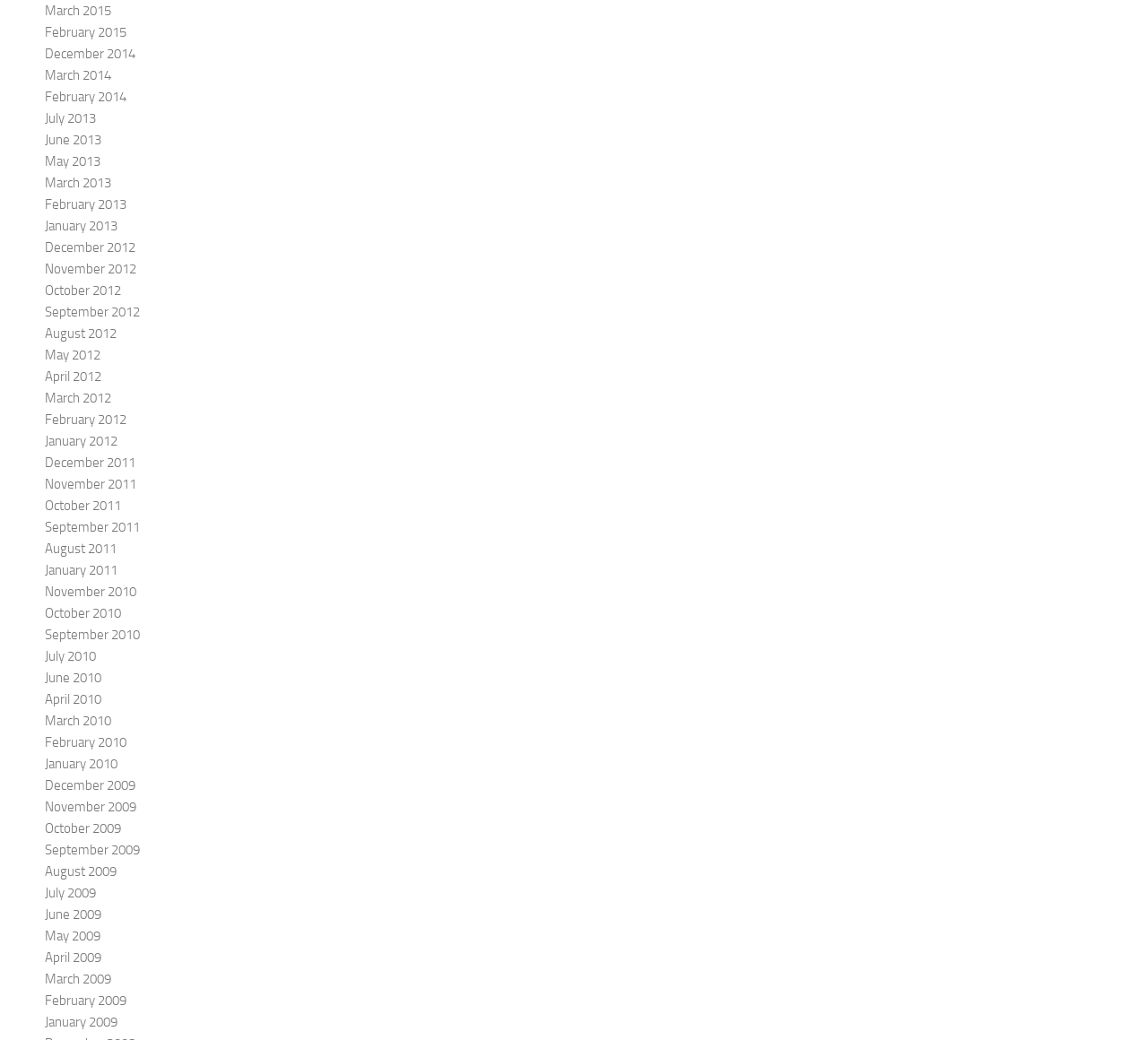Please answer the following question as detailed as possible based on the image: 
What is the latest year listed?

By examining the list of links, I found that the latest year listed is 2015, which is located at the top of the list.